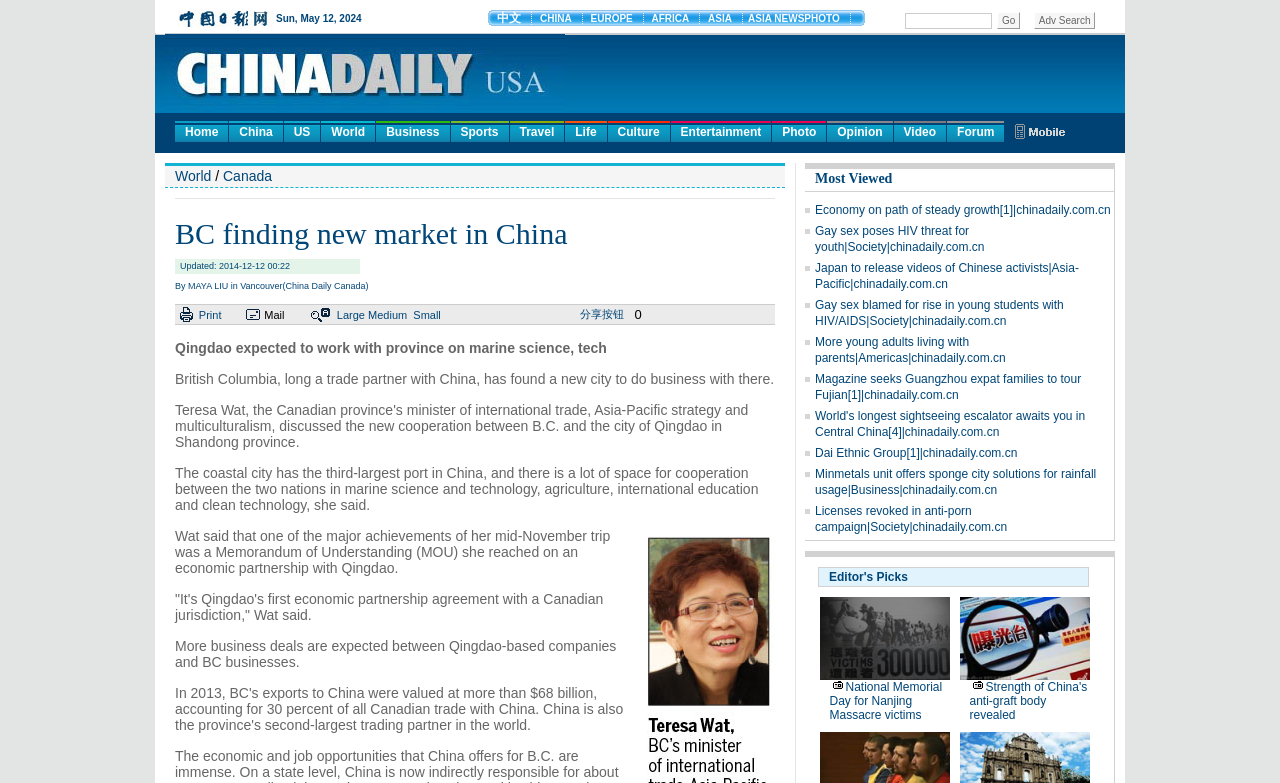What is the third-largest port in China?
Please use the image to deliver a detailed and complete answer.

The answer can be found in the article text, where it is mentioned that 'The coastal city has the third-largest port in China...' The coastal city referred to is Qingdao, as it is the main topic of the article.